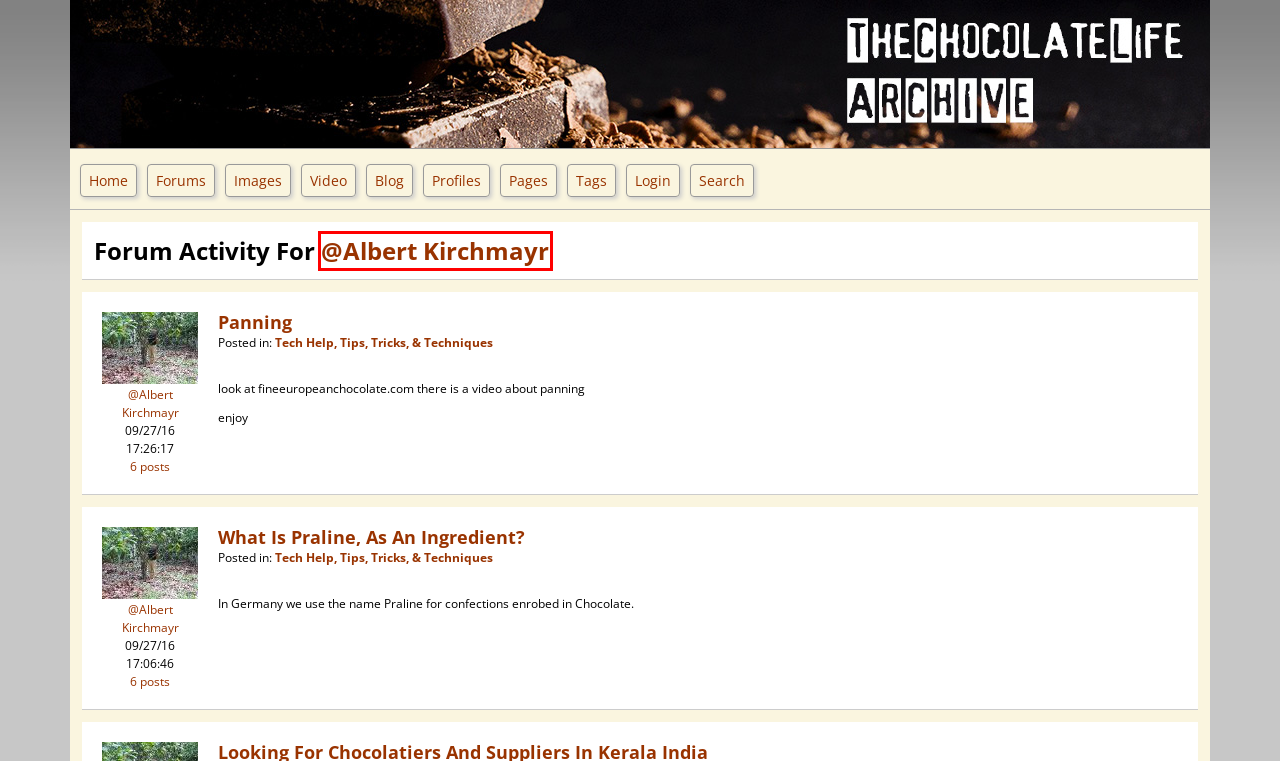Analyze the screenshot of a webpage that features a red rectangle bounding box. Pick the webpage description that best matches the new webpage you would see after clicking on the element within the red bounding box. Here are the candidates:
A. Login | TheChocolateLife
B. Gallery | TheChocolateLife
C. Video | TheChocolateLife
D. Albert Kirchmayr | TheChocolateLife
E. Panning - Community | TheChocolateLife
F. What Is Praline, As An Ingredient? - Community | TheChocolateLife
G. Forums - Community | TheChocolateLife
H. Page | TheChocolateLife

D